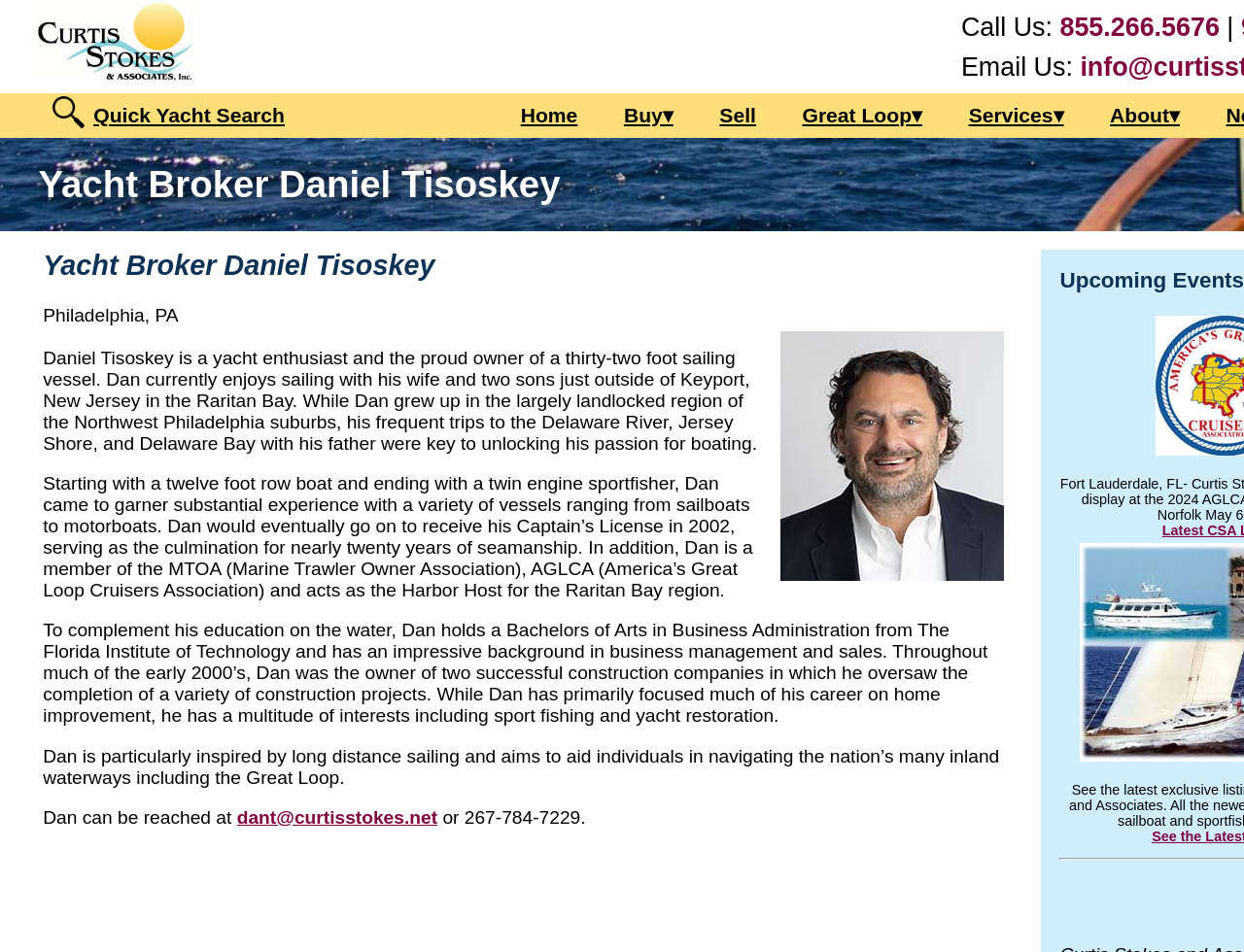Locate the bounding box coordinates of the element that needs to be clicked to carry out the instruction: "Click the 'Home' link". The coordinates should be given as four float numbers ranging from 0 to 1, i.e., [left, top, right, bottom].

[0.402, 0.098, 0.481, 0.145]